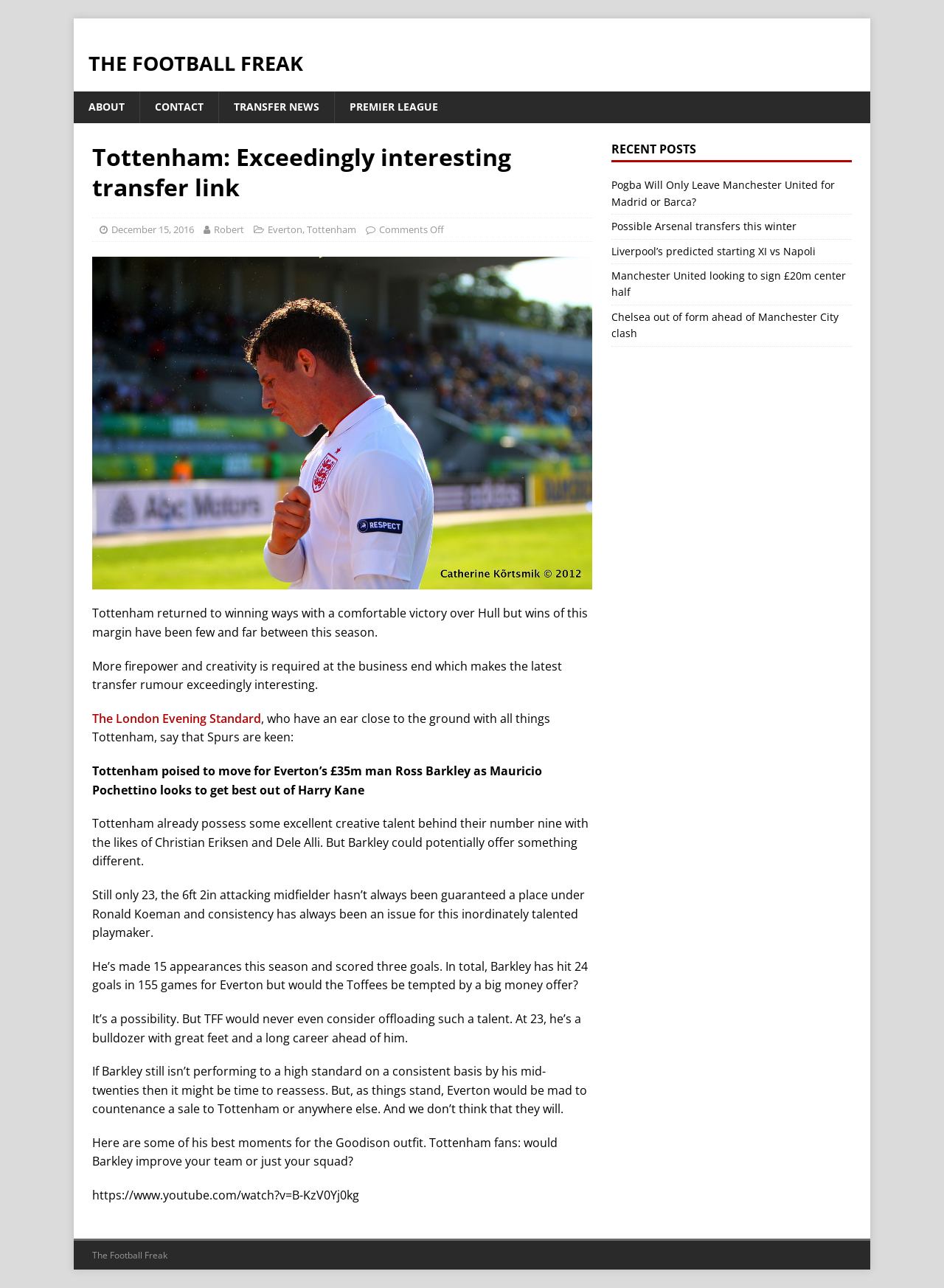Who is the author of the article?
From the details in the image, provide a complete and detailed answer to the question.

The author's name is mentioned in the link 'Robert' which is located below the heading 'Tottenham: Exceedingly interesting transfer link'.